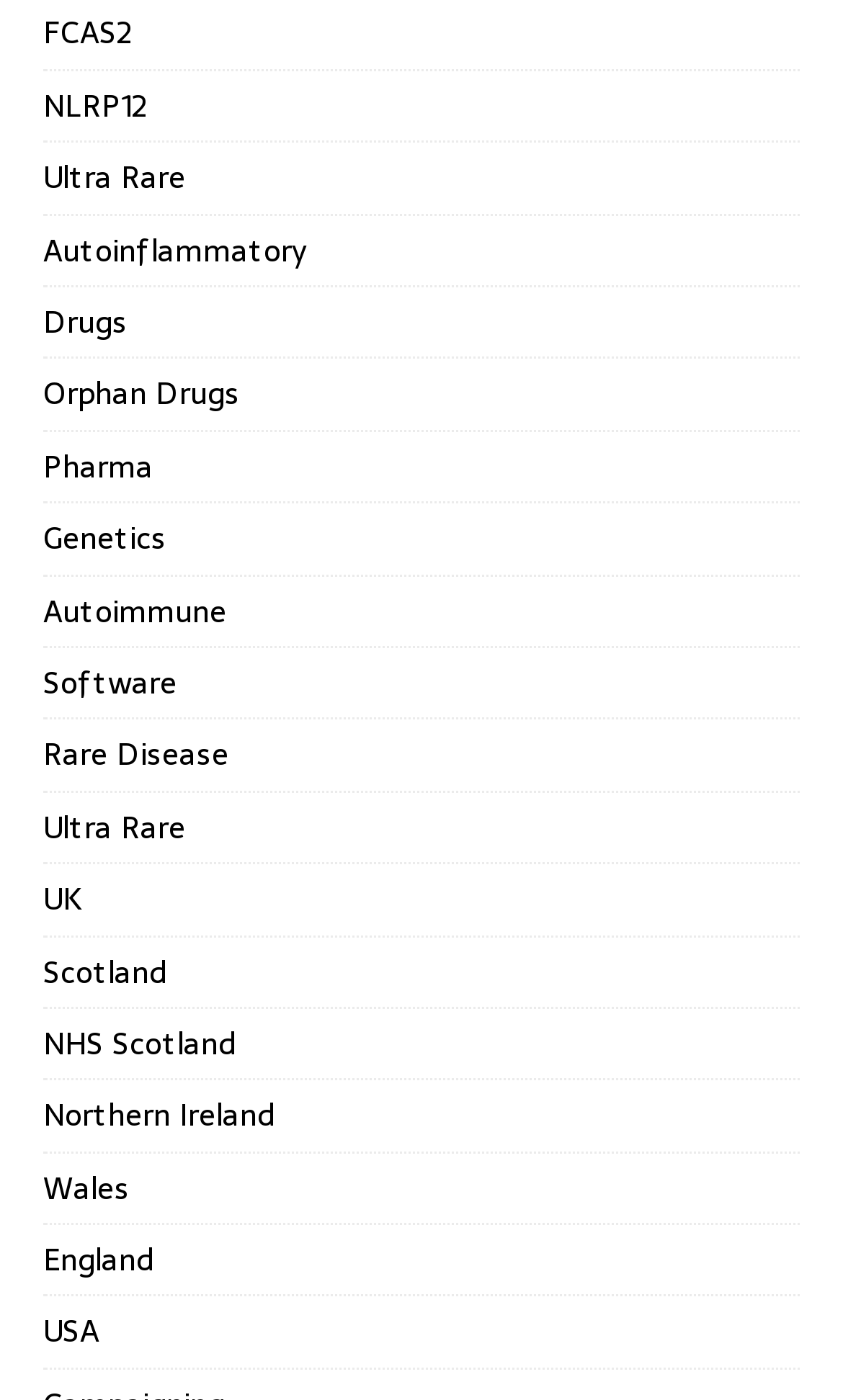Give a short answer using one word or phrase for the question:
How many links are related to diseases?

4